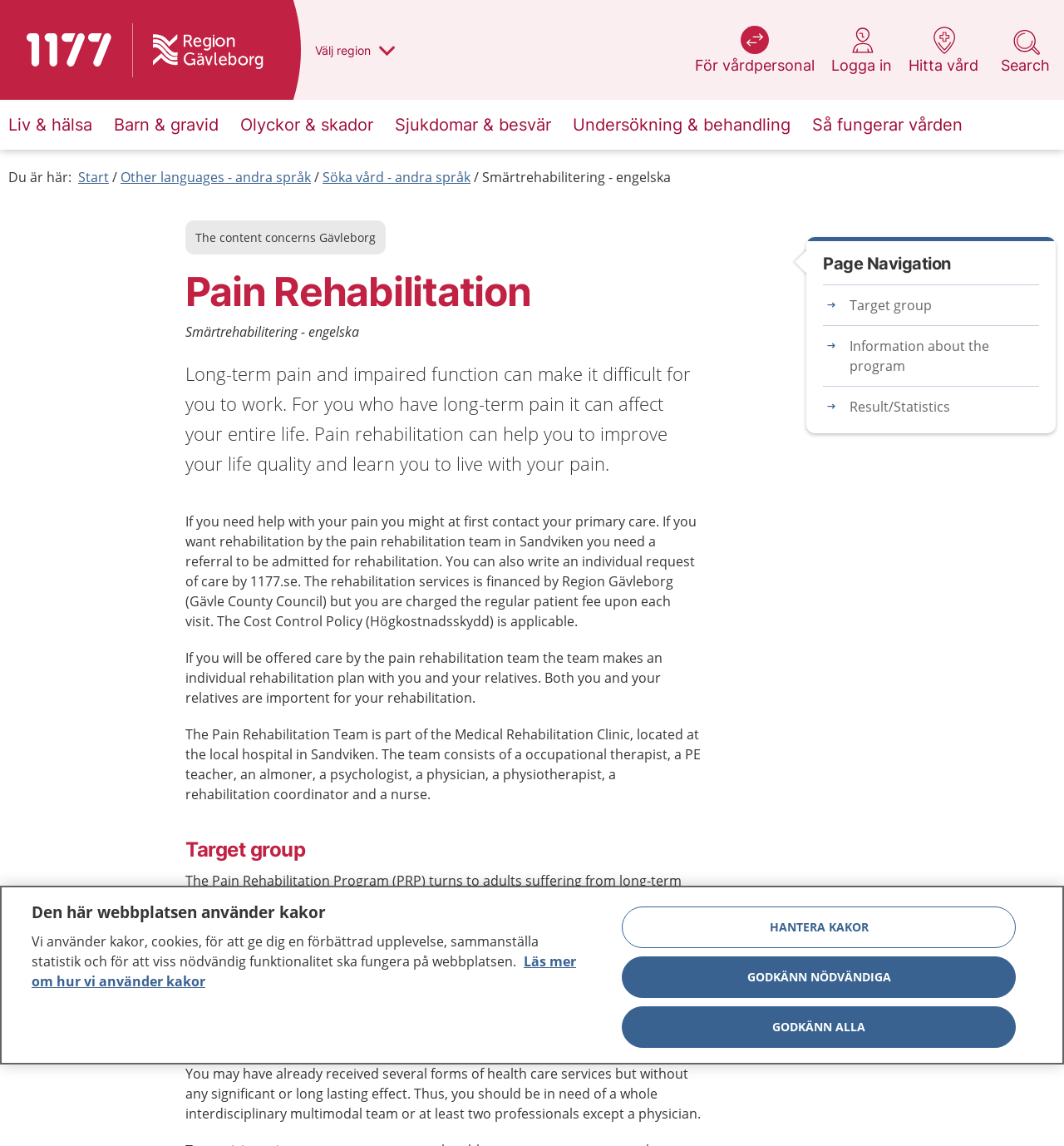Please specify the bounding box coordinates of the area that should be clicked to accomplish the following instruction: "Navigate to the top of the page". The coordinates should consist of four float numbers between 0 and 1, i.e., [left, top, right, bottom].

[0.938, 0.882, 0.984, 0.925]